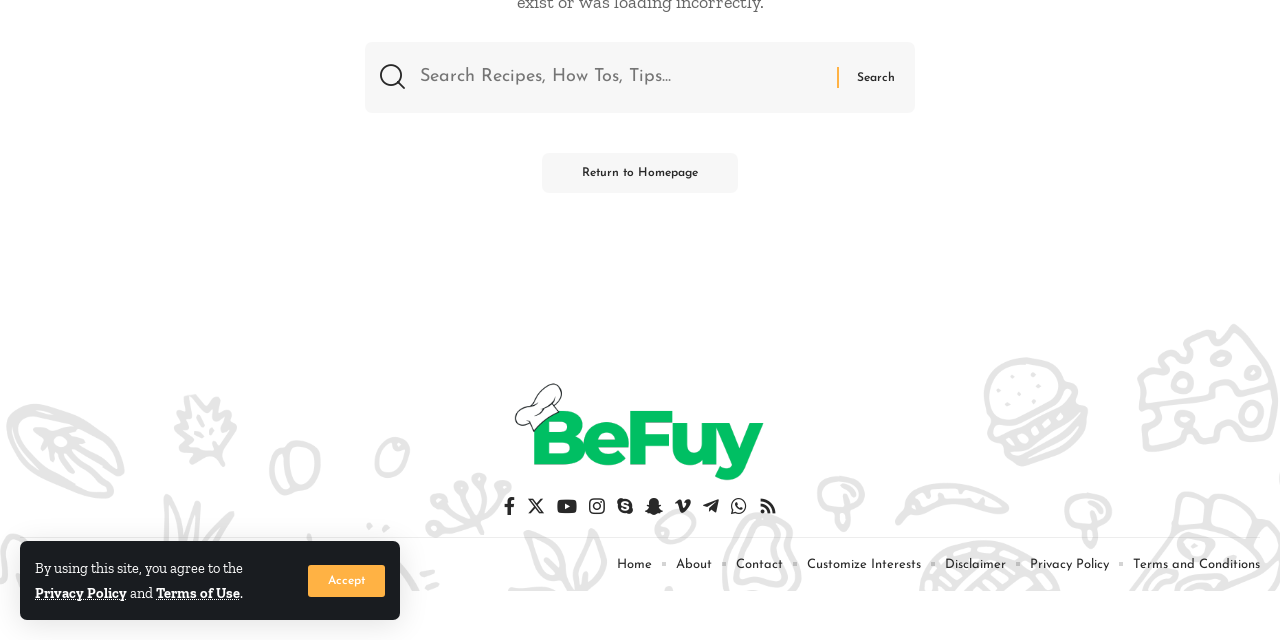Using the description: "Customize Interests", identify the bounding box of the corresponding UI element in the screenshot.

[0.63, 0.863, 0.72, 0.899]